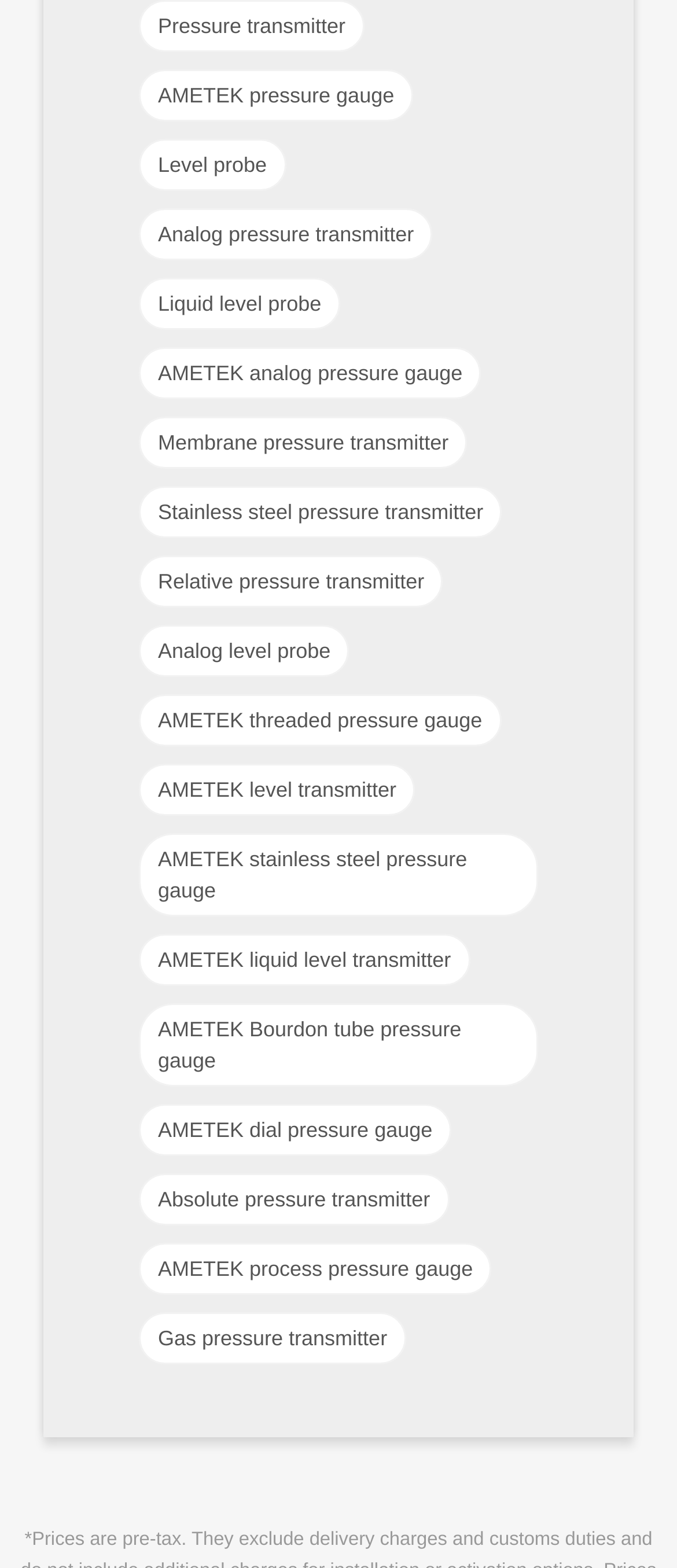From the webpage screenshot, predict the bounding box coordinates (top-left x, top-left y, bottom-right x, bottom-right y) for the UI element described here: parent_node: Navigation aria-label="Search"

None